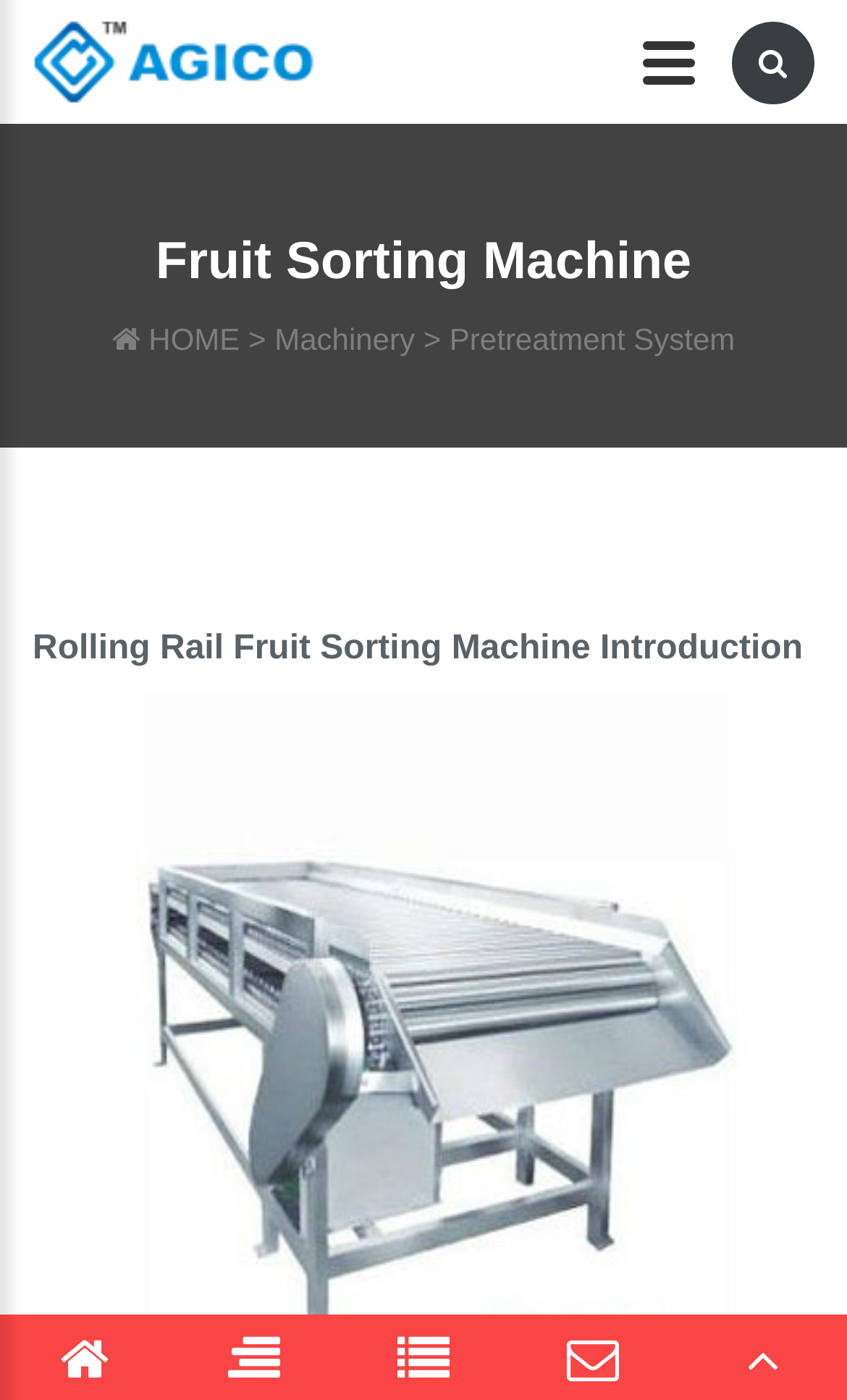Provide the bounding box coordinates for the specified HTML element described in this description: "Pretreatment System". The coordinates should be four float numbers ranging from 0 to 1, in the format [left, top, right, bottom].

[0.531, 0.23, 0.868, 0.255]